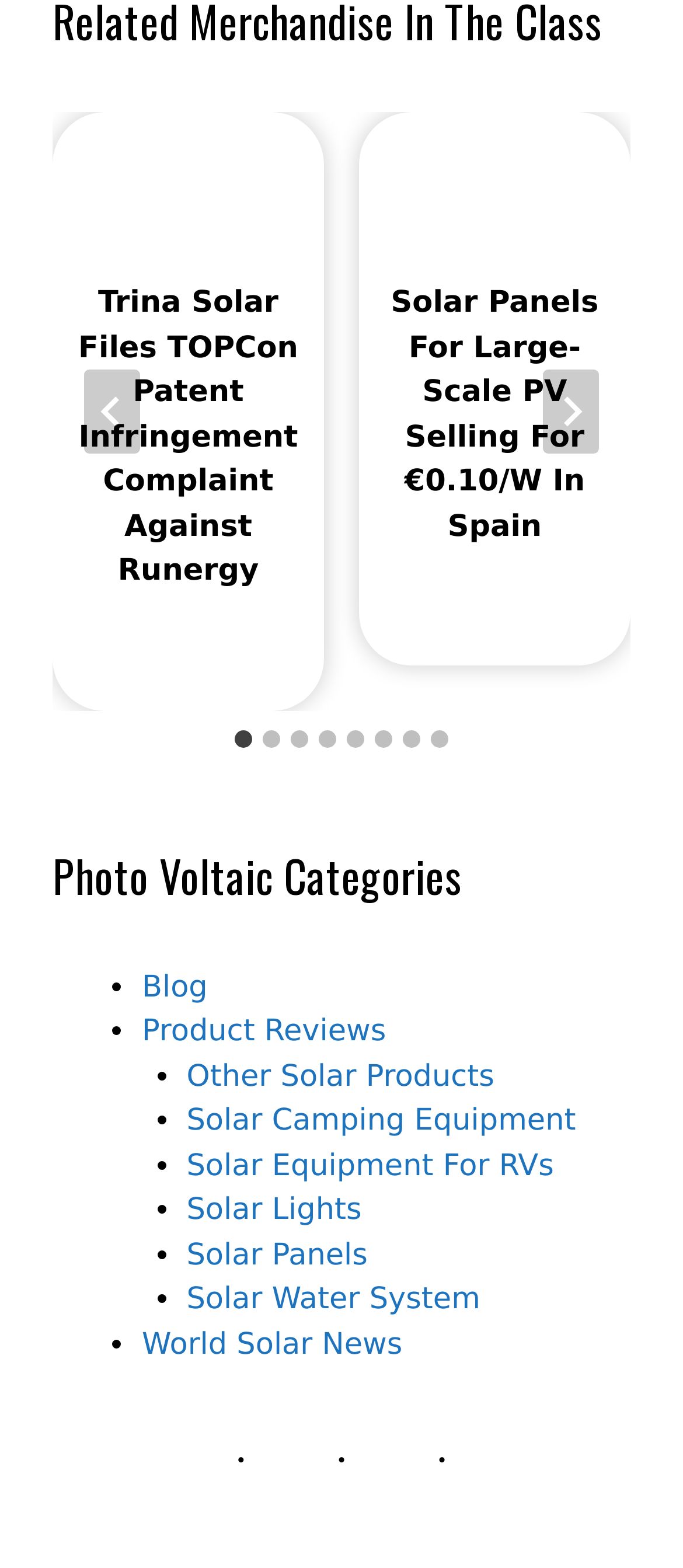Kindly determine the bounding box coordinates of the area that needs to be clicked to fulfill this instruction: "Read article about Trina Solar".

[0.077, 0.072, 0.474, 0.169]